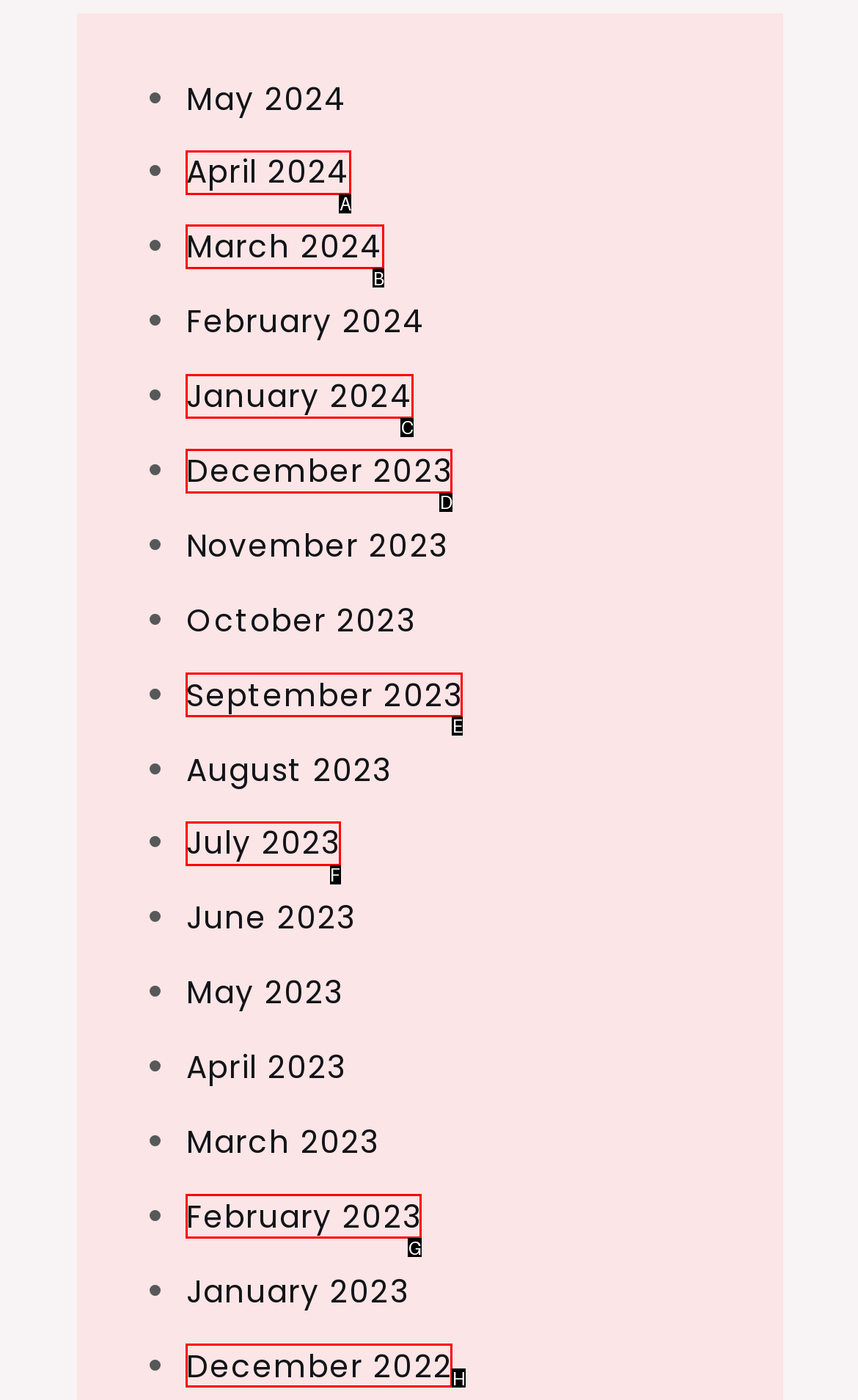Which UI element's letter should be clicked to achieve the task: View December 2022
Provide the letter of the correct choice directly.

H